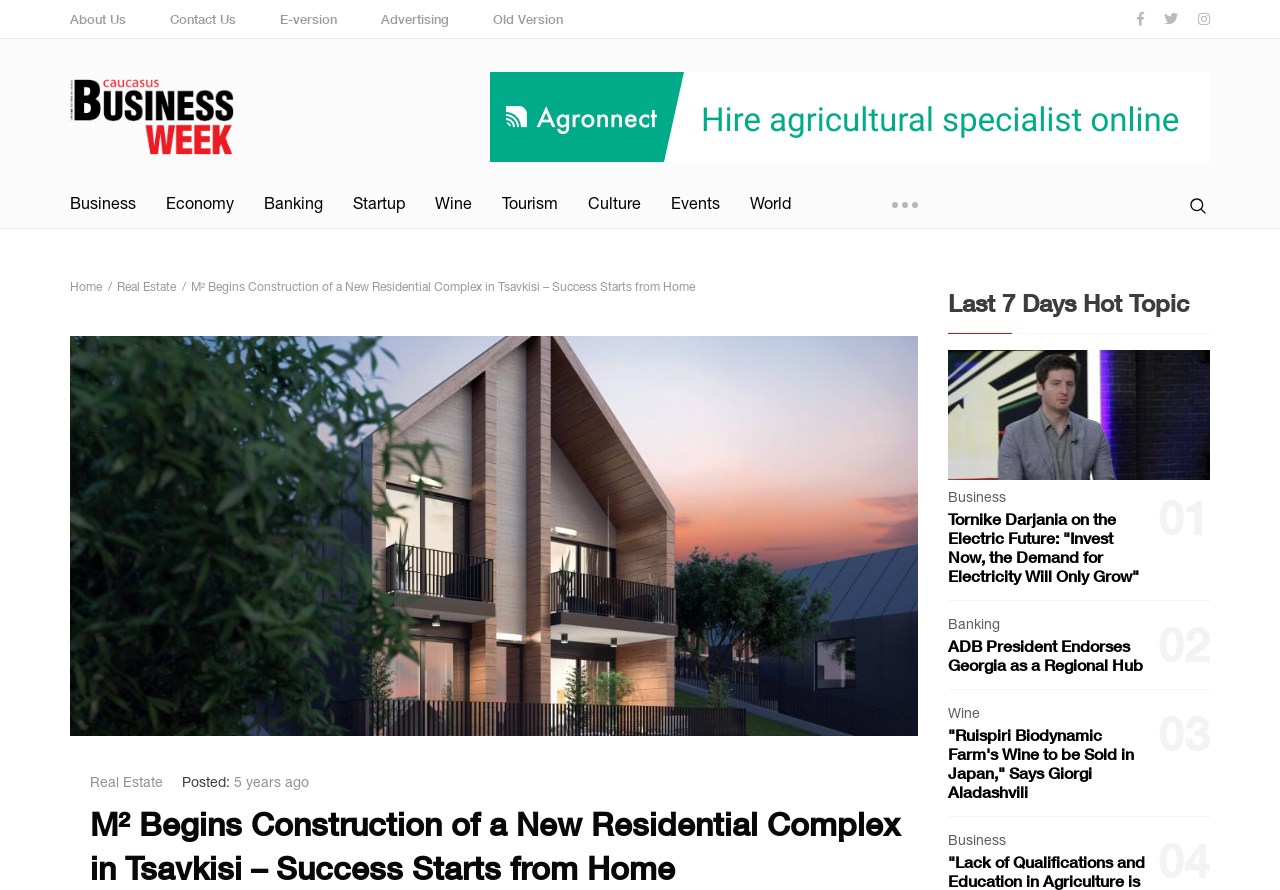Locate and extract the text of the main heading on the webpage.

M² Begins Construction of a New Residential Complex in Tsavkisi – Success Starts from Home